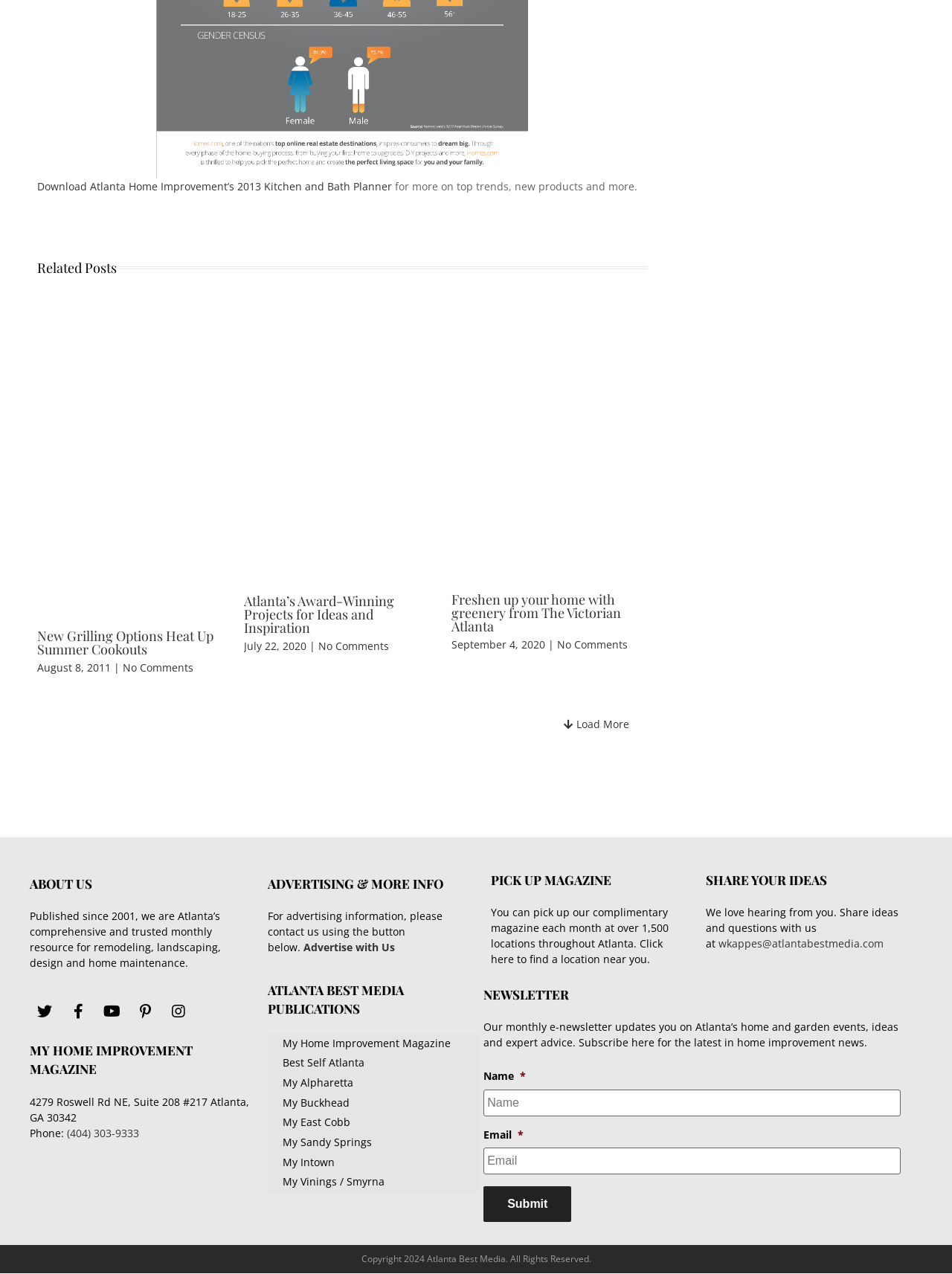Please find the bounding box for the following UI element description. Provide the coordinates in (top-left x, top-left y, bottom-right x, bottom-right y) format, with values between 0 and 1: My Sandy Springs

[0.281, 0.889, 0.504, 0.905]